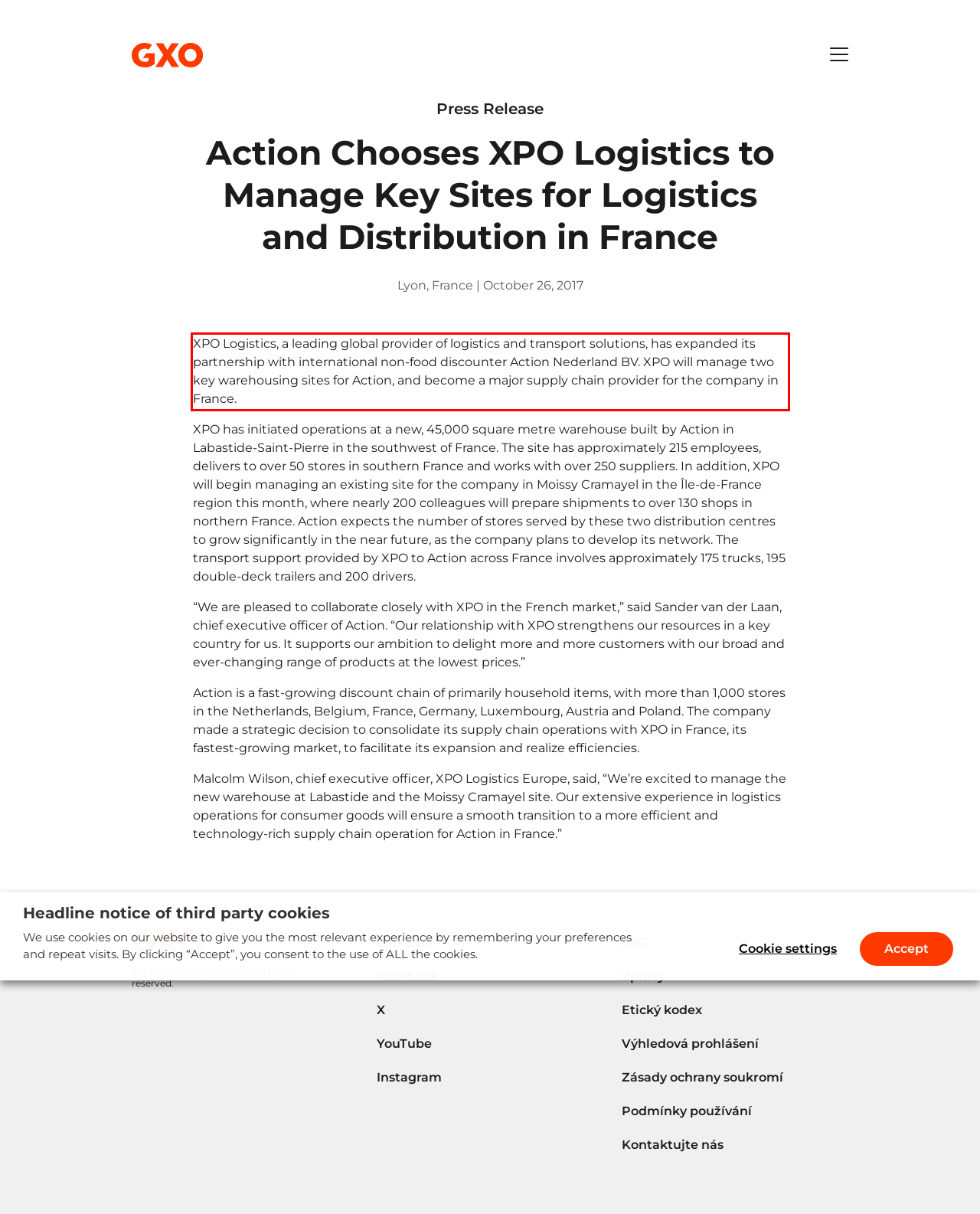Given a webpage screenshot with a red bounding box, perform OCR to read and deliver the text enclosed by the red bounding box.

XPO Logistics, a leading global provider of logistics and transport solutions, has expanded its partnership with international non-food discounter Action Nederland BV. XPO will manage two key warehousing sites for Action, and become a major supply chain provider for the company in France.